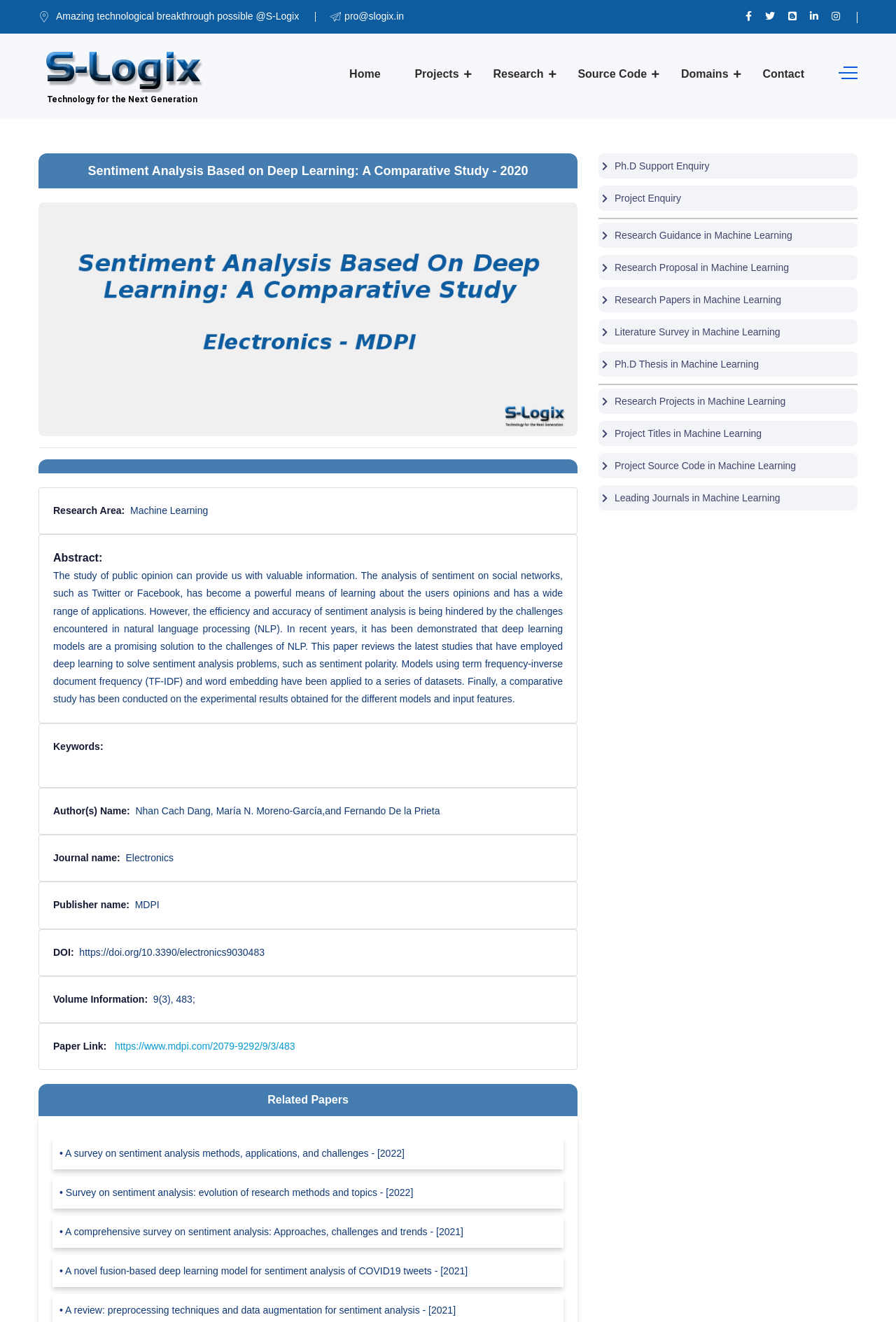Identify and provide the bounding box coordinates of the UI element described: "Ph.D Support Enquiry". The coordinates should be formatted as [left, top, right, bottom], with each number being a float between 0 and 1.

[0.668, 0.116, 0.957, 0.135]